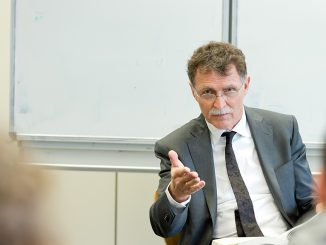Provide a thorough description of the image, including all visible elements.

This image features a distinguished individual, likely a professor or expert, engaged in a discussion. He is dressed in a formal gray suit with a white shirt and a patterned tie, exuding a professional demeanor. The setting appears to be an academic or corporate environment, with a whiteboard or presentation board in the background, suggesting a focus on education or a business-related topic. The individual is gesturing expressively, indicating active participation in or leadership during the conversation, possibly related to topics such as impact investing or other societal issues, fitting with the context provided in the related articles.